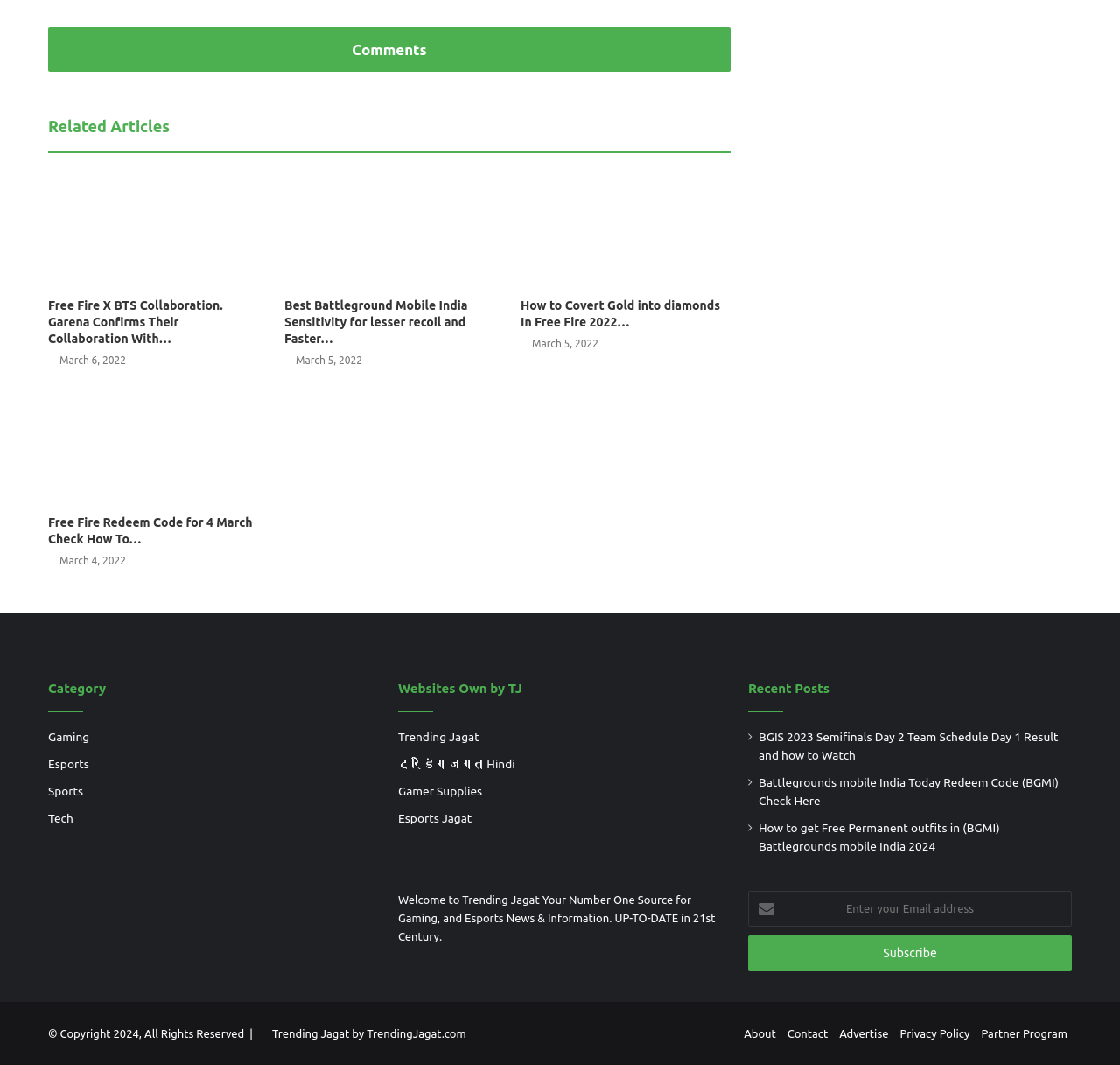What is the date of the second article?
Please respond to the question with a detailed and thorough explanation.

The second article is 'Best Battleground Mobile India Sensitivity for lesser recoil and Faster Movements (2022 March)', and its date is 'March 5, 2022', which can be found below the article title.